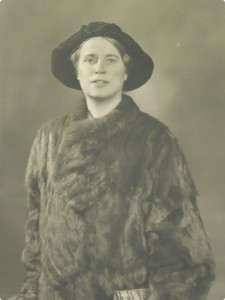Craft a detailed explanation of the image.

This historical photograph features Jennie Thomson, the wife of the influential mathematician Godfrey Thomson. Dressed in a stylish fur coat and a wide-brimmed hat, she presents a dignified and poised expression, indicative of the fashion and societal norms of her time. The image captures Jennie's presence, reflecting both her individuality and her supportive role within the academic and personal life of her husband. While she often remained in the background of historical narratives, her contributions, particularly in mathematics, were significant, as her husband credited her with assisting in important calculations. This photograph serves as a reminder of the women who played vital roles behind the scenes, often overshadowed by their more famous counterparts.